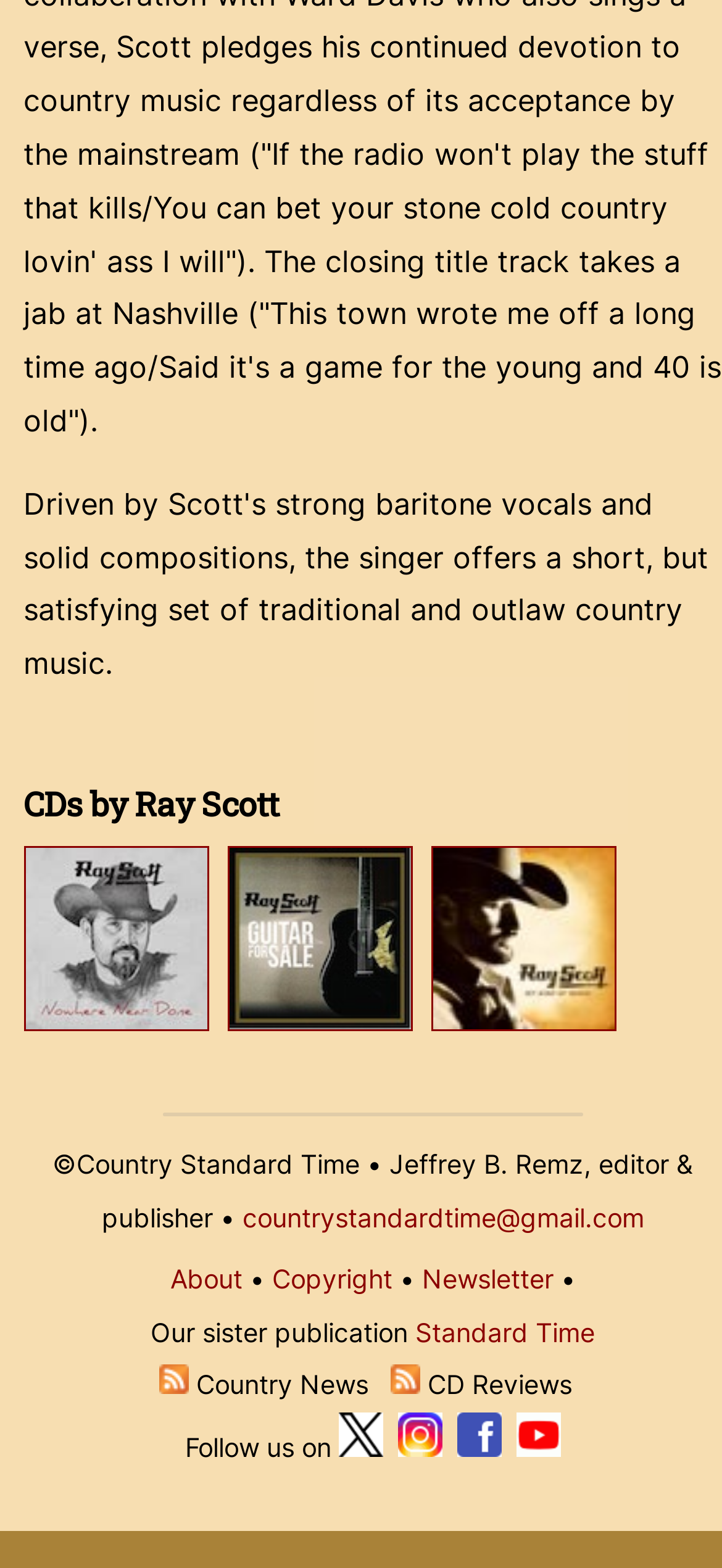Determine the bounding box coordinates for the HTML element described here: "parent_node: Follow us on title="YouTube"".

[0.715, 0.913, 0.777, 0.933]